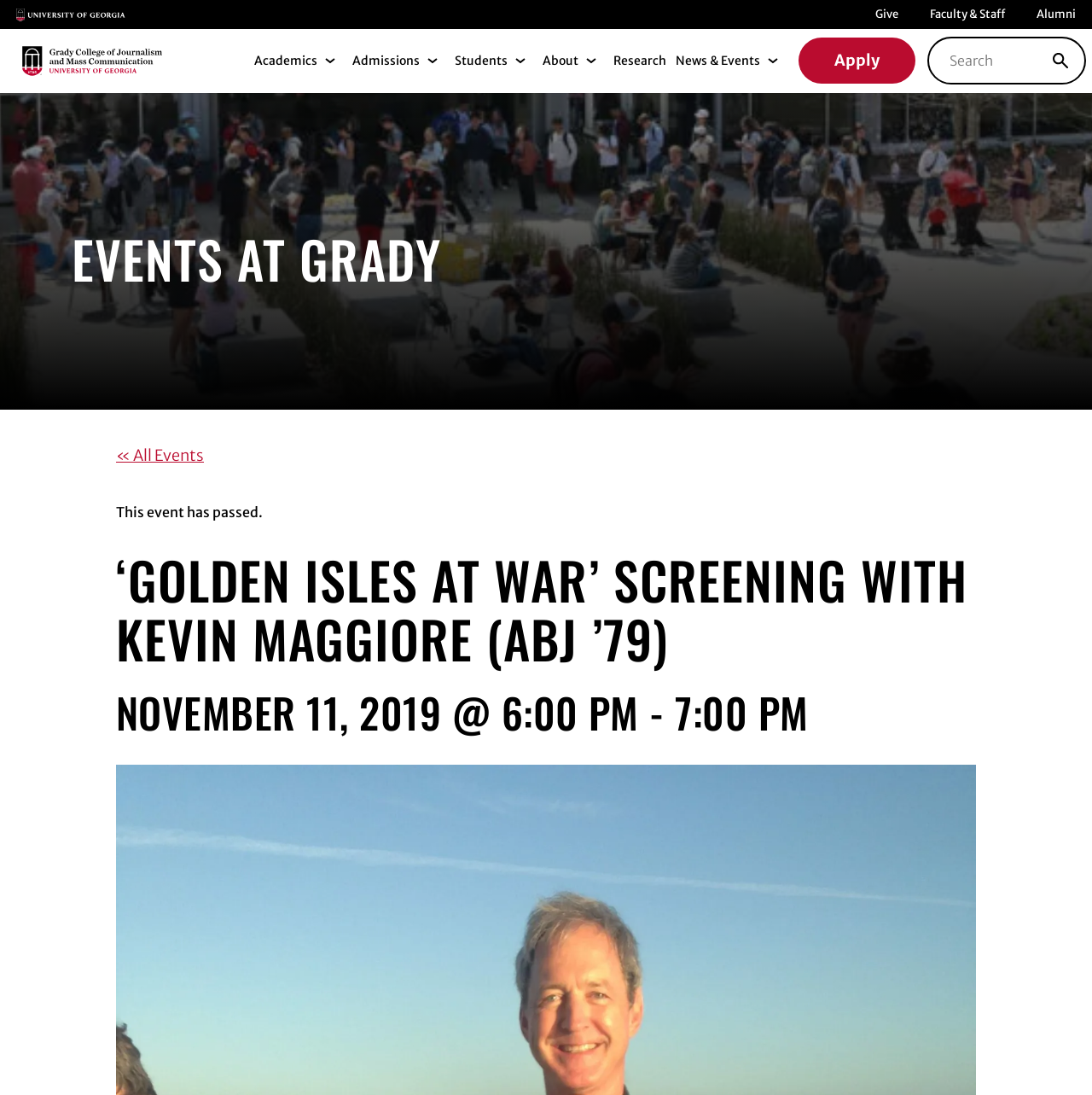Please find the bounding box coordinates of the section that needs to be clicked to achieve this instruction: "Click the 'Apply' link".

[0.731, 0.034, 0.838, 0.076]